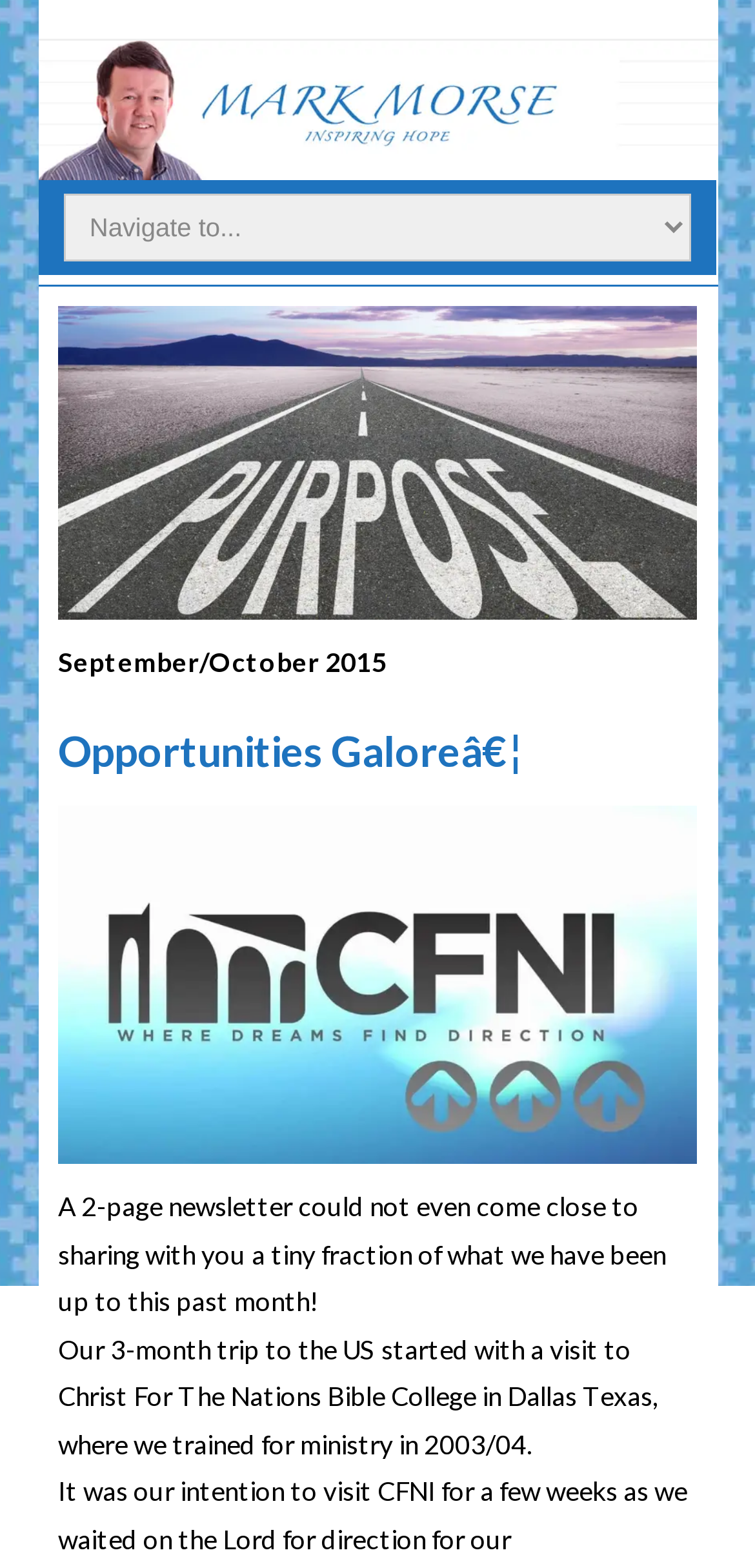Examine the image and give a thorough answer to the following question:
What is the name of the person on the webpage?

The name 'Mark Morse' is obtained from the link element at the top of the webpage, which also has an associated image with the same name.